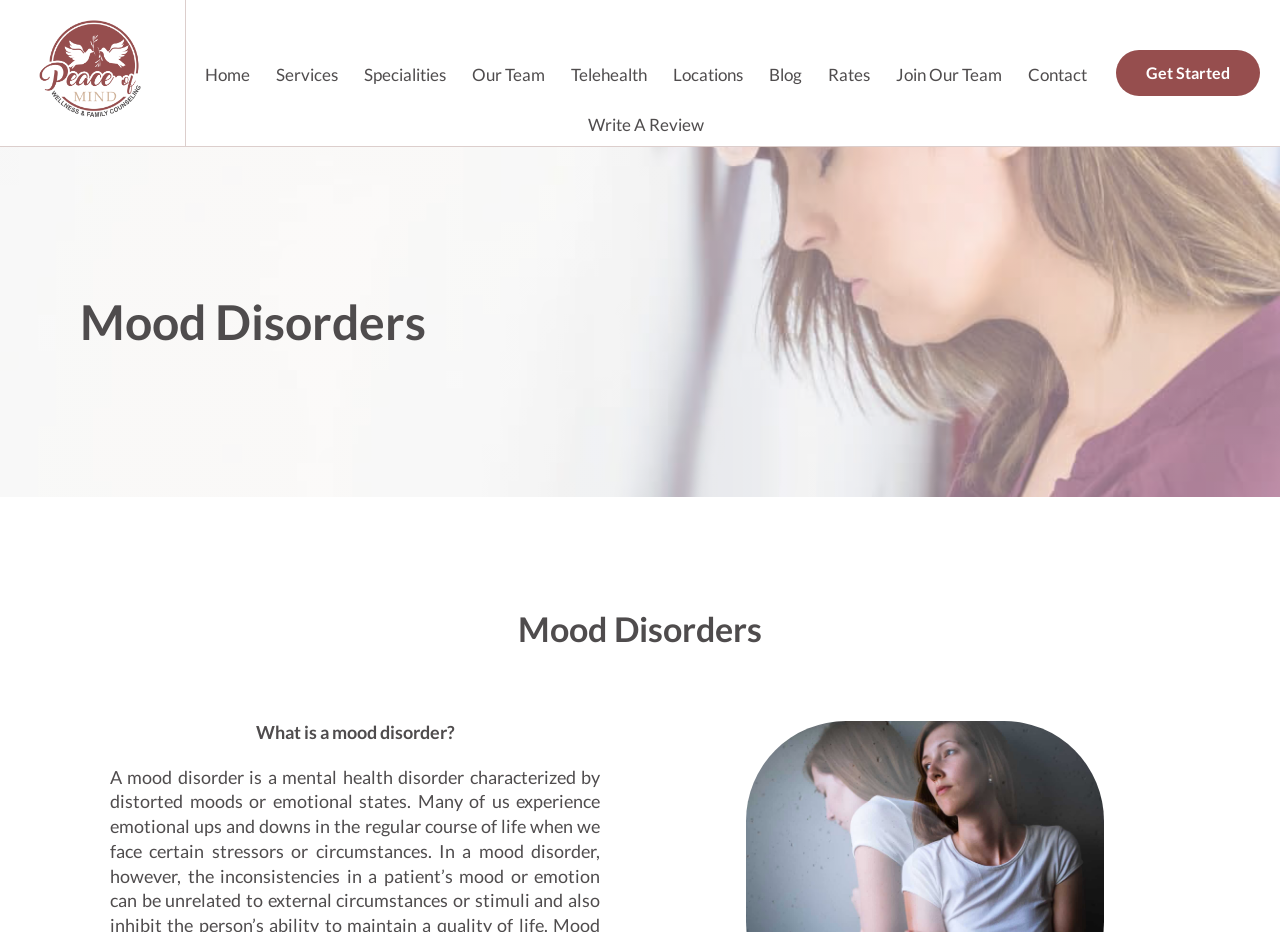Please provide the bounding box coordinates for the element that needs to be clicked to perform the instruction: "Click the Peace Of Mind Wellness & Family Counseling Logo". The coordinates must consist of four float numbers between 0 and 1, formatted as [left, top, right, bottom].

[0.0, 0.013, 0.145, 0.127]